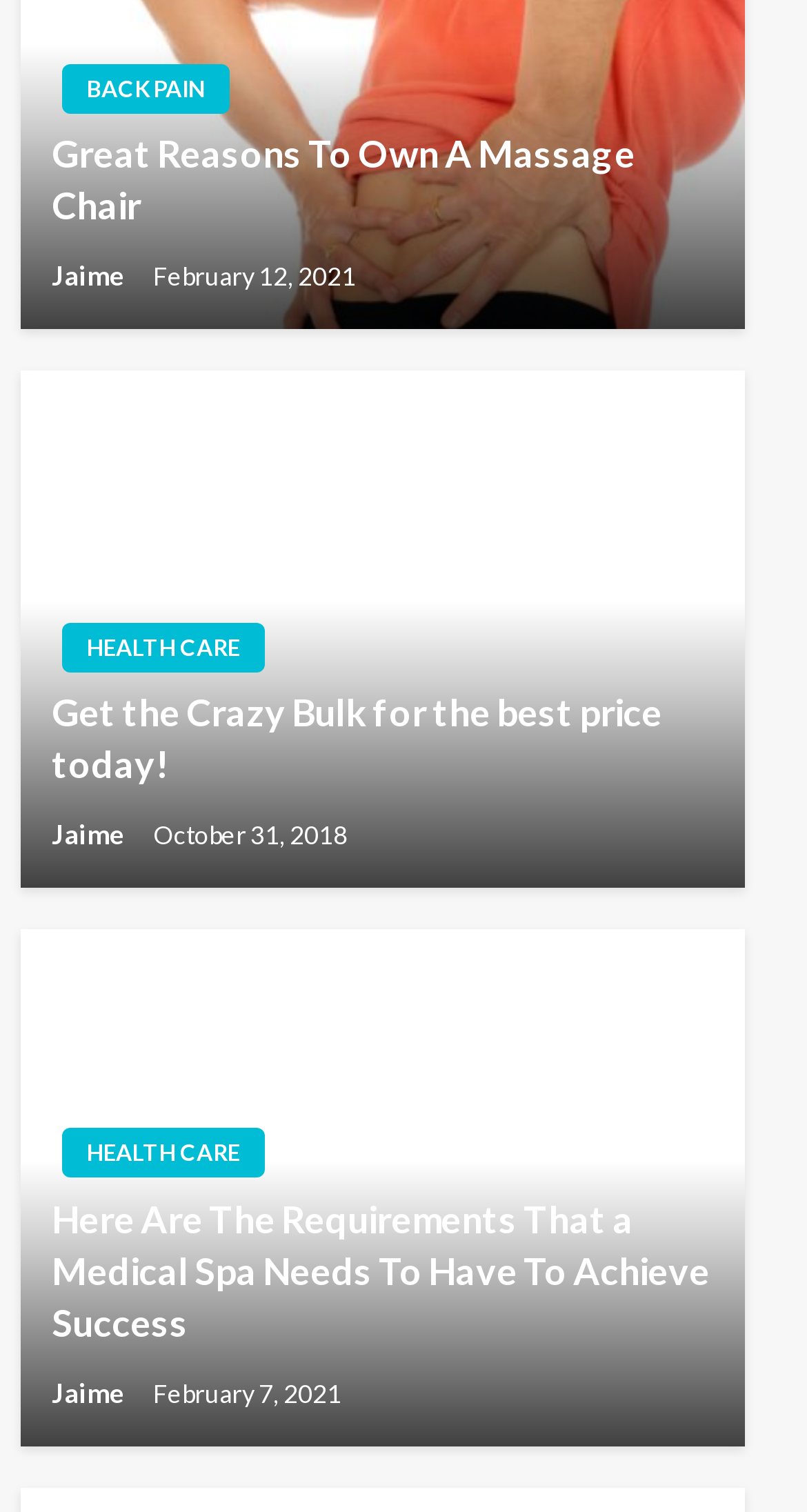What is the date of the latest article?
Please answer the question with a single word or phrase, referencing the image.

February 12, 2021